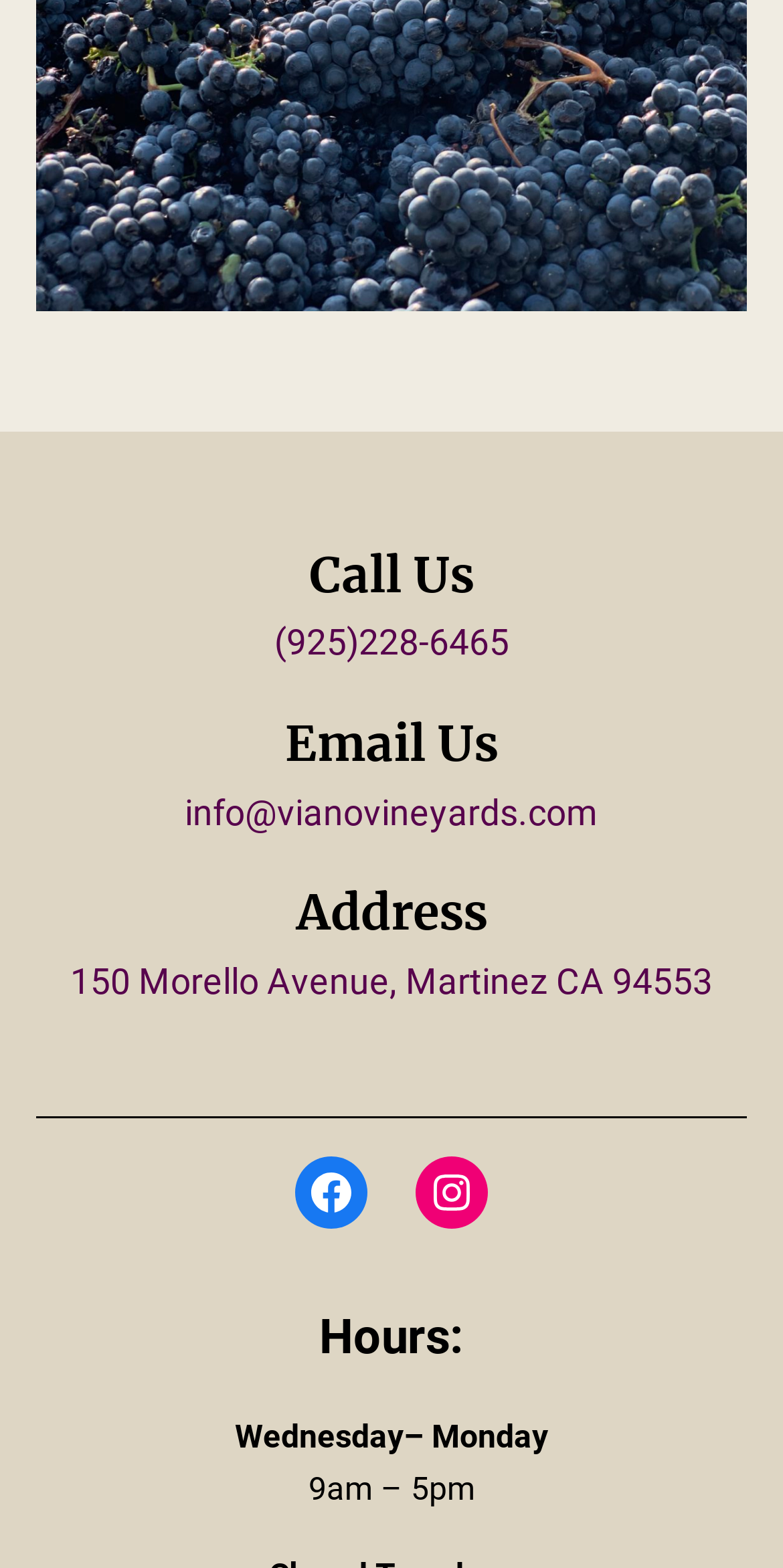Please answer the following question using a single word or phrase: 
What is the email address to contact?

info@vianovineyards.com